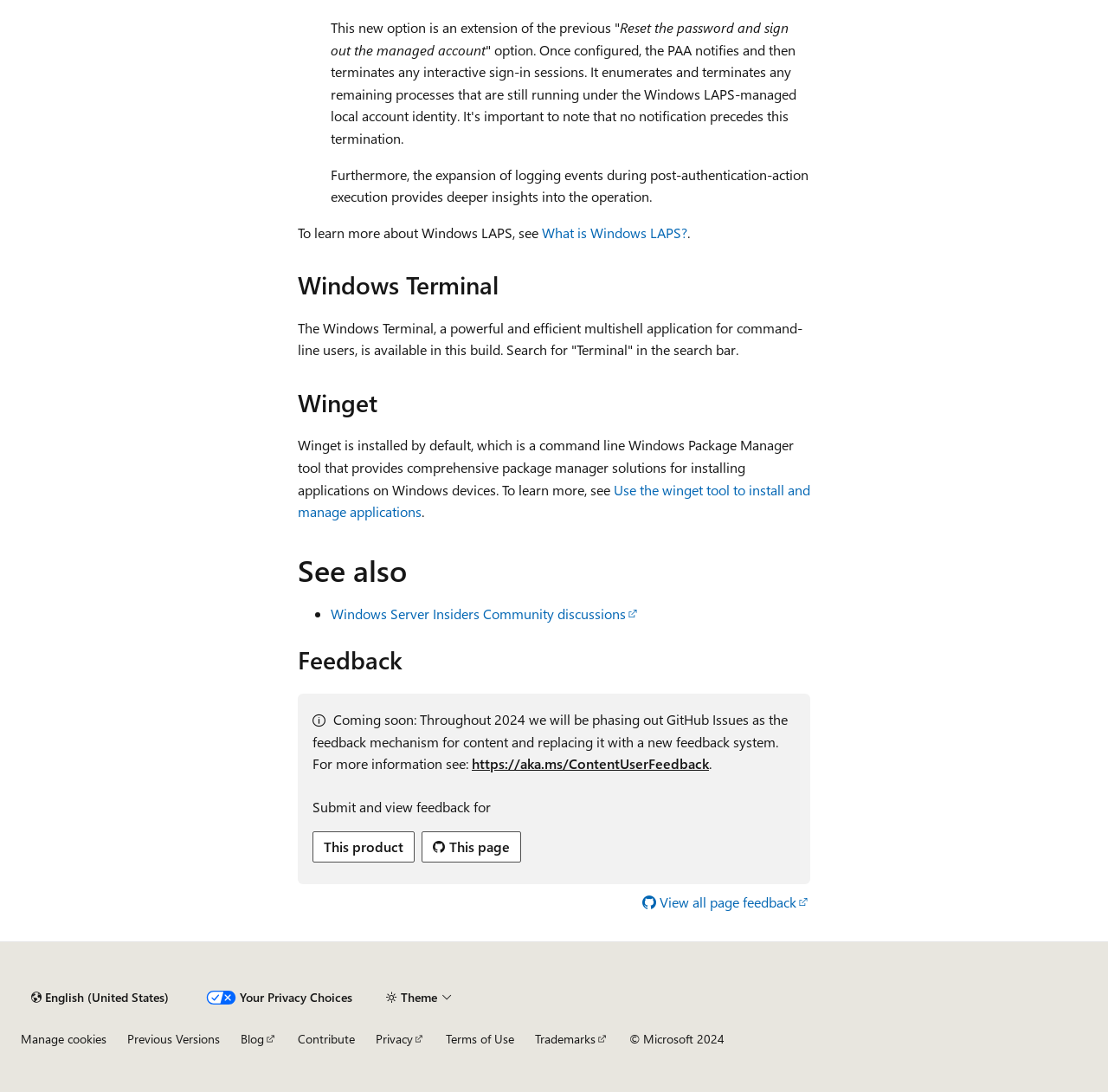Locate the bounding box coordinates of the clickable region necessary to complete the following instruction: "Send feedback about this product". Provide the coordinates in the format of four float numbers between 0 and 1, i.e., [left, top, right, bottom].

[0.282, 0.762, 0.374, 0.79]